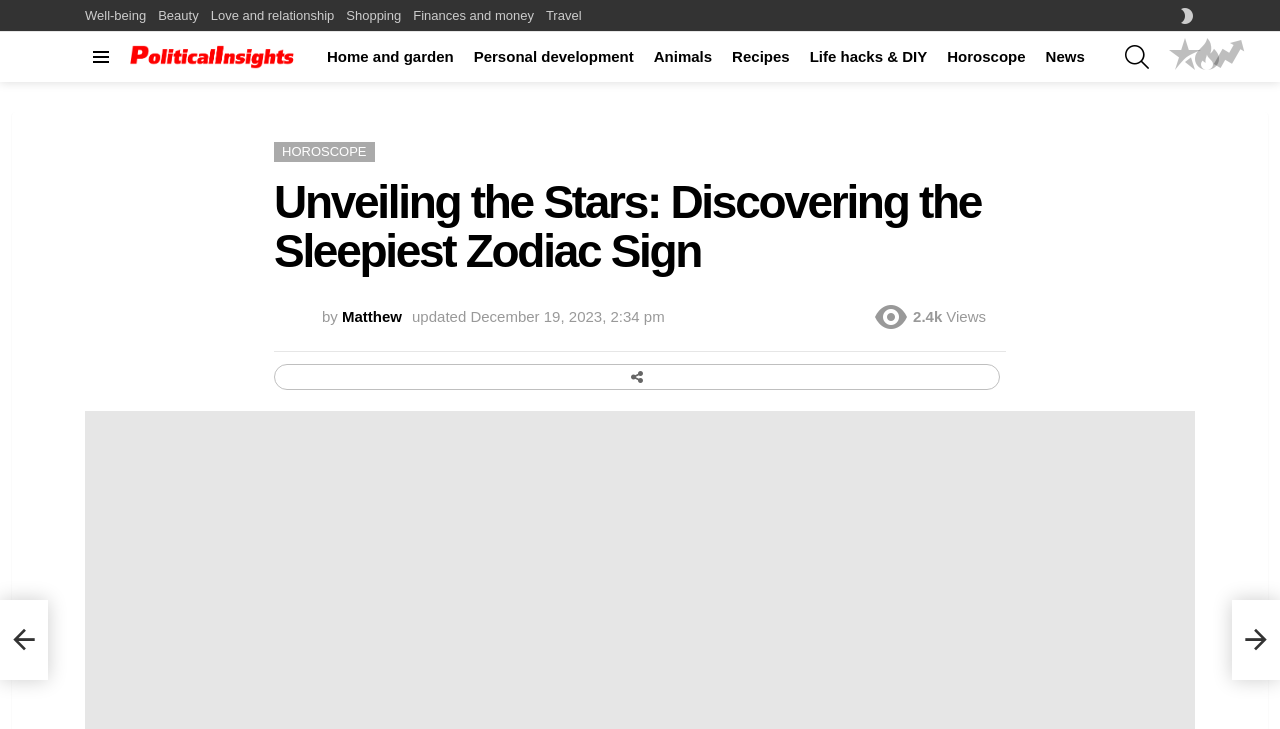Identify the bounding box for the UI element described as: "Popular". The coordinates should be four float numbers between 0 and 1, i.e., [left, top, right, bottom].

[0.913, 0.052, 0.938, 0.105]